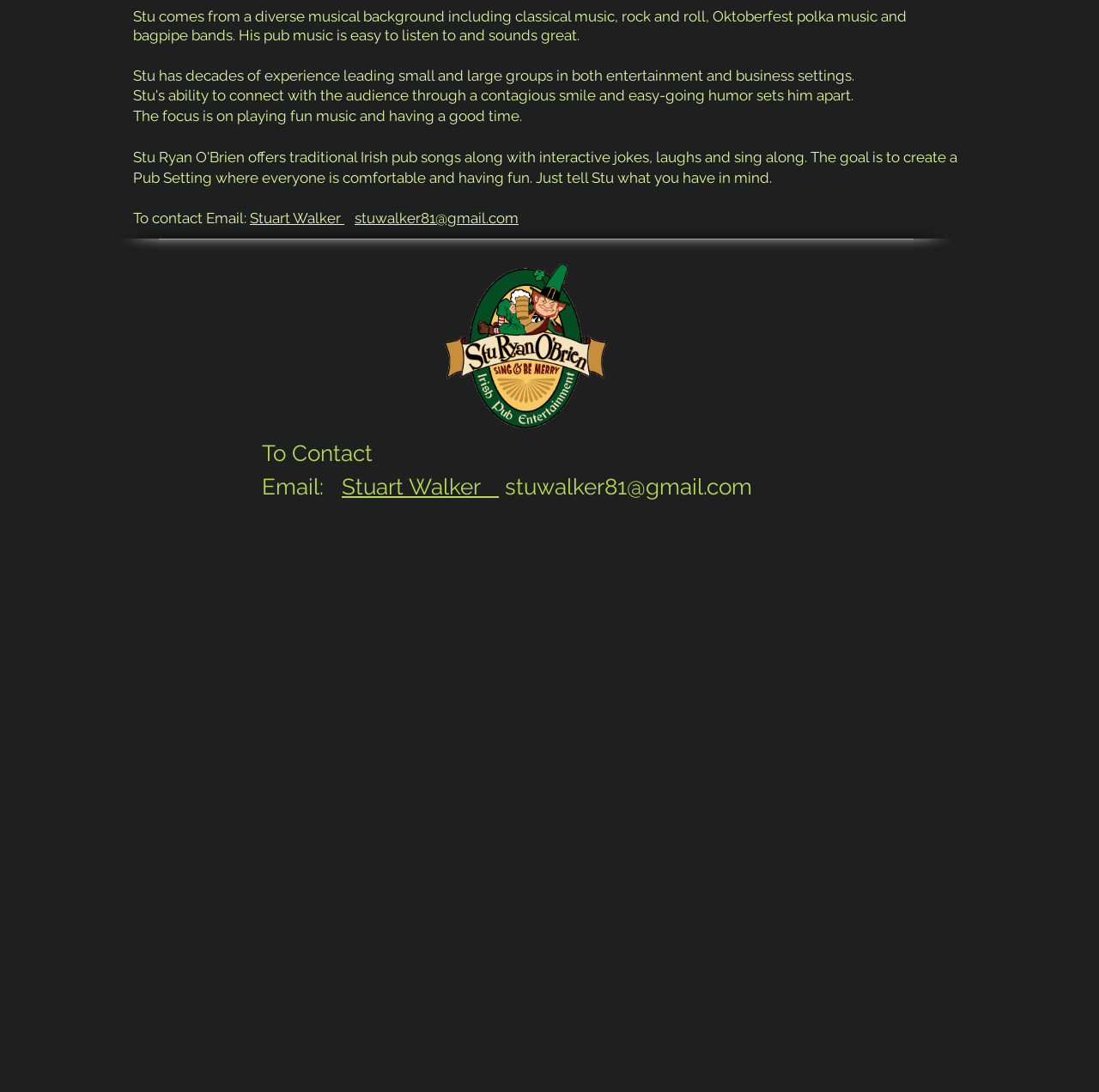Determine the bounding box for the UI element that matches this description: "Stuart Walker".

[0.227, 0.192, 0.313, 0.208]